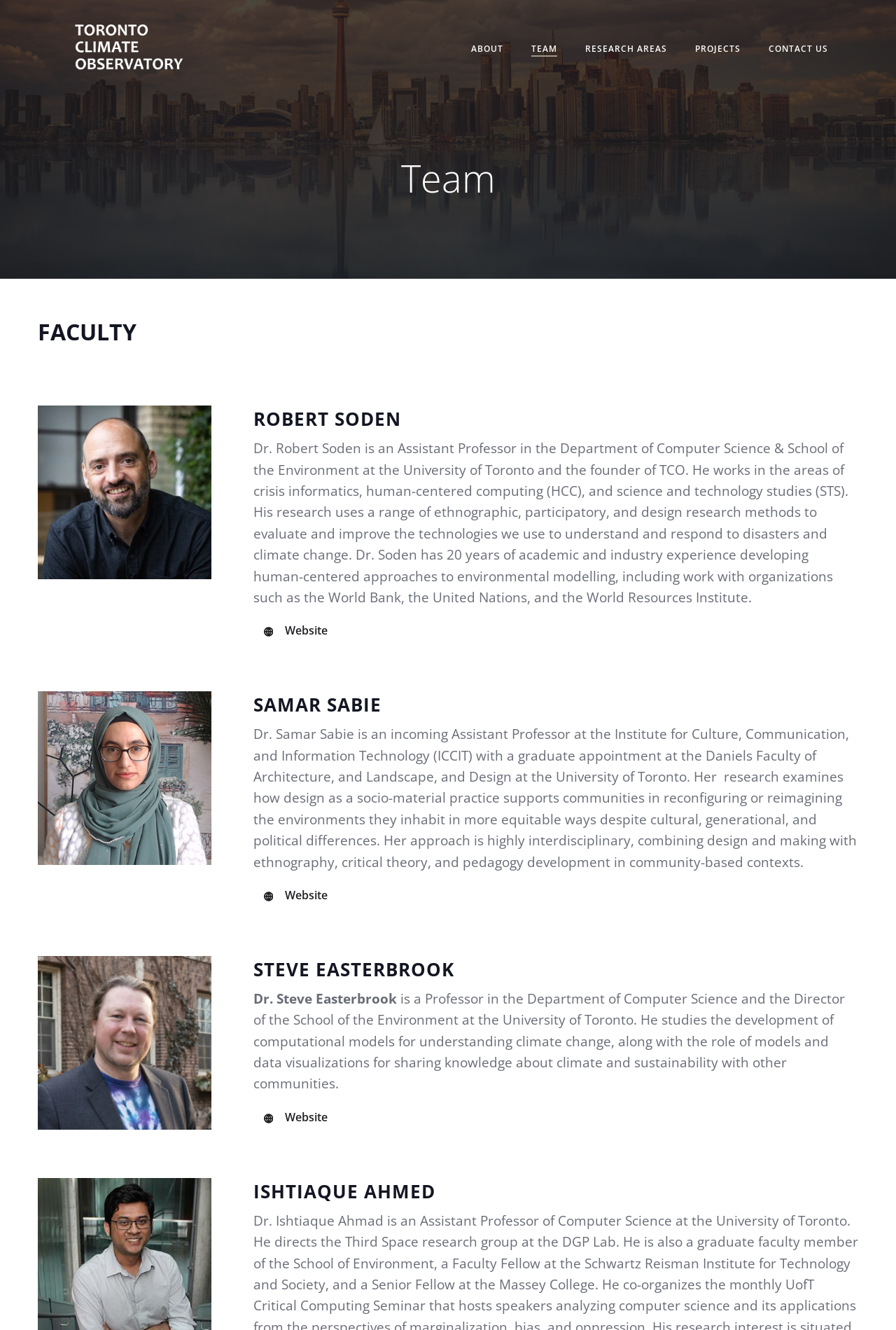Provide a comprehensive description of the webpage.

The webpage is about the team of the Toronto Climate Observatory. At the top, there are six links: an empty link, followed by links to "ABOUT", "TEAM", "RESEARCH AREAS", "PROJECTS", and "CONTACT US". Below these links, there is a heading that reads "Team". 

Under the "Team" heading, there are four sections, each with a heading that lists a team member's name: "FACULTY", "ROBERT SODEN", "SAMAR SABIE", "STEVE EASTERBROOK", and "ISHTIAQUE AHMED". Each section has a brief description of the team member's background and research interests. 

To the right of each team member's description, there is a link to their website, accompanied by a small image. The descriptions of the team members are arranged vertically, with the first team member, Robert Soden, at the top, followed by Samar Sabie, Steve Easterbrook, and Ishtiaque Ahmed.